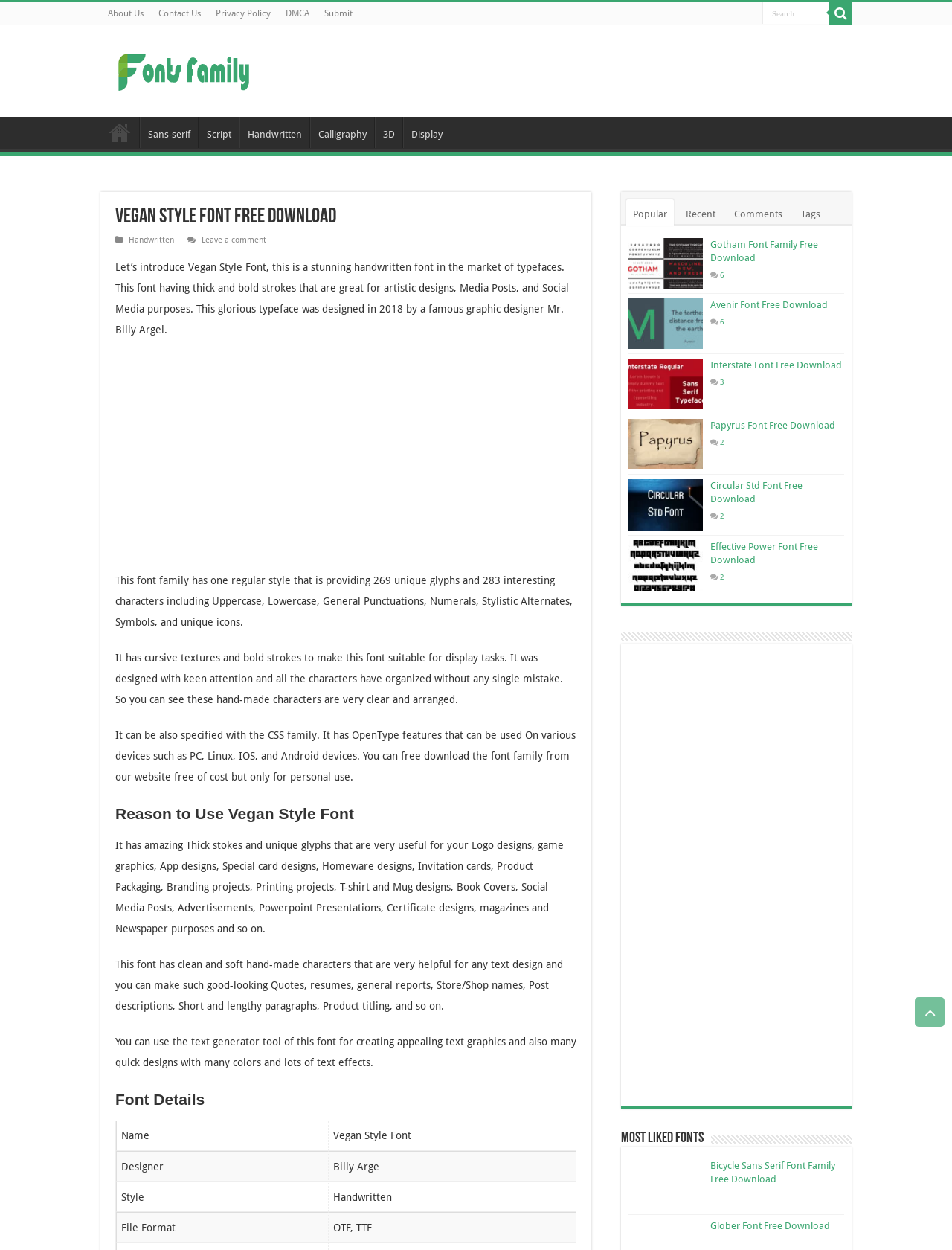Identify the bounding box coordinates necessary to click and complete the given instruction: "Download the Gotham Font Family".

[0.66, 0.19, 0.738, 0.231]